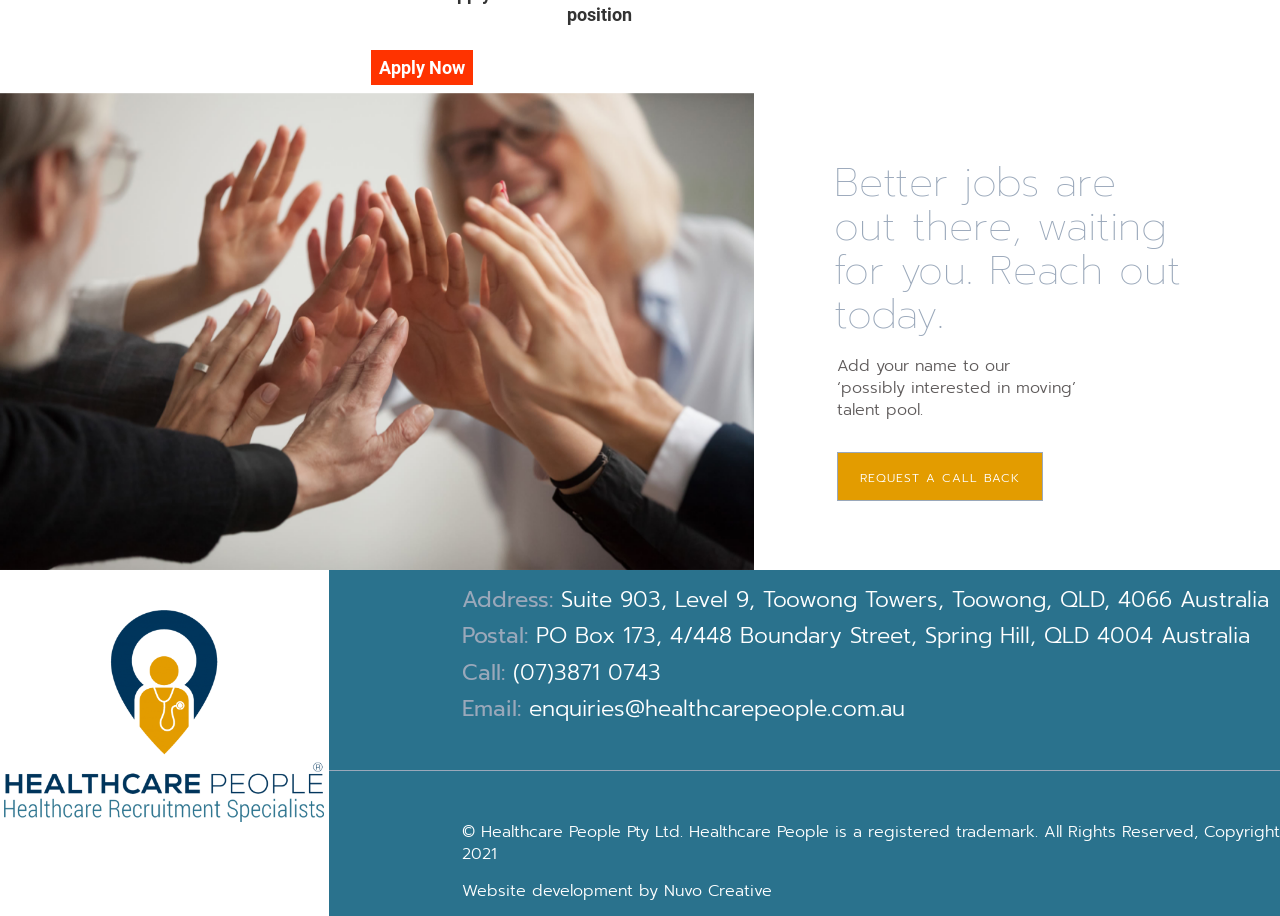Use the details in the image to answer the question thoroughly: 
What is the company's logo?

The company's logo is located at the bottom left of the webpage, and it is an image with the text 'Healthcare People Logo and Trademark'.